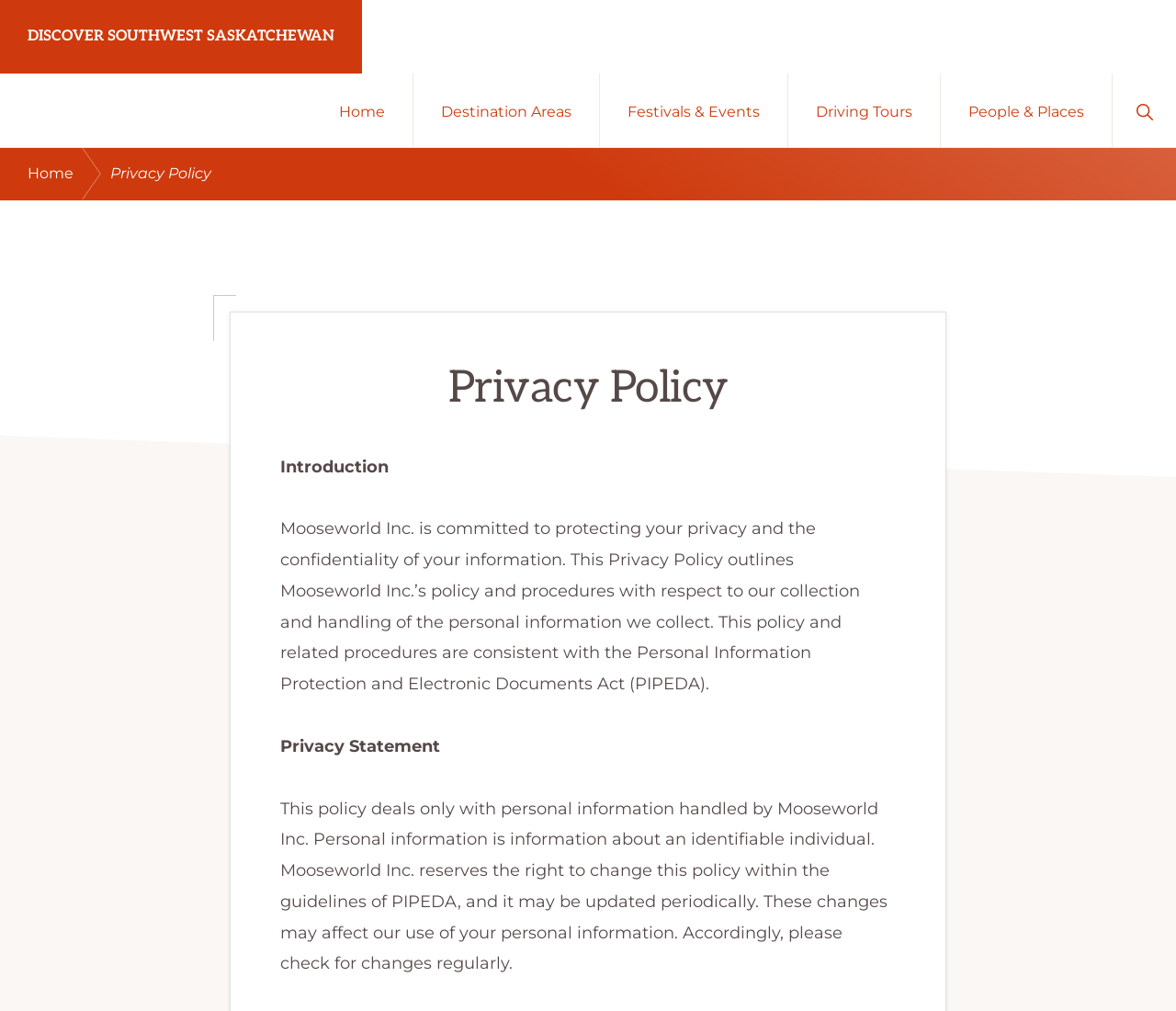Can the company change the privacy policy?
Can you offer a detailed and complete answer to this question?

The company reserves the right to change the policy within the guidelines of PIPEDA, and it may be updated periodically, as stated in the privacy statement section.